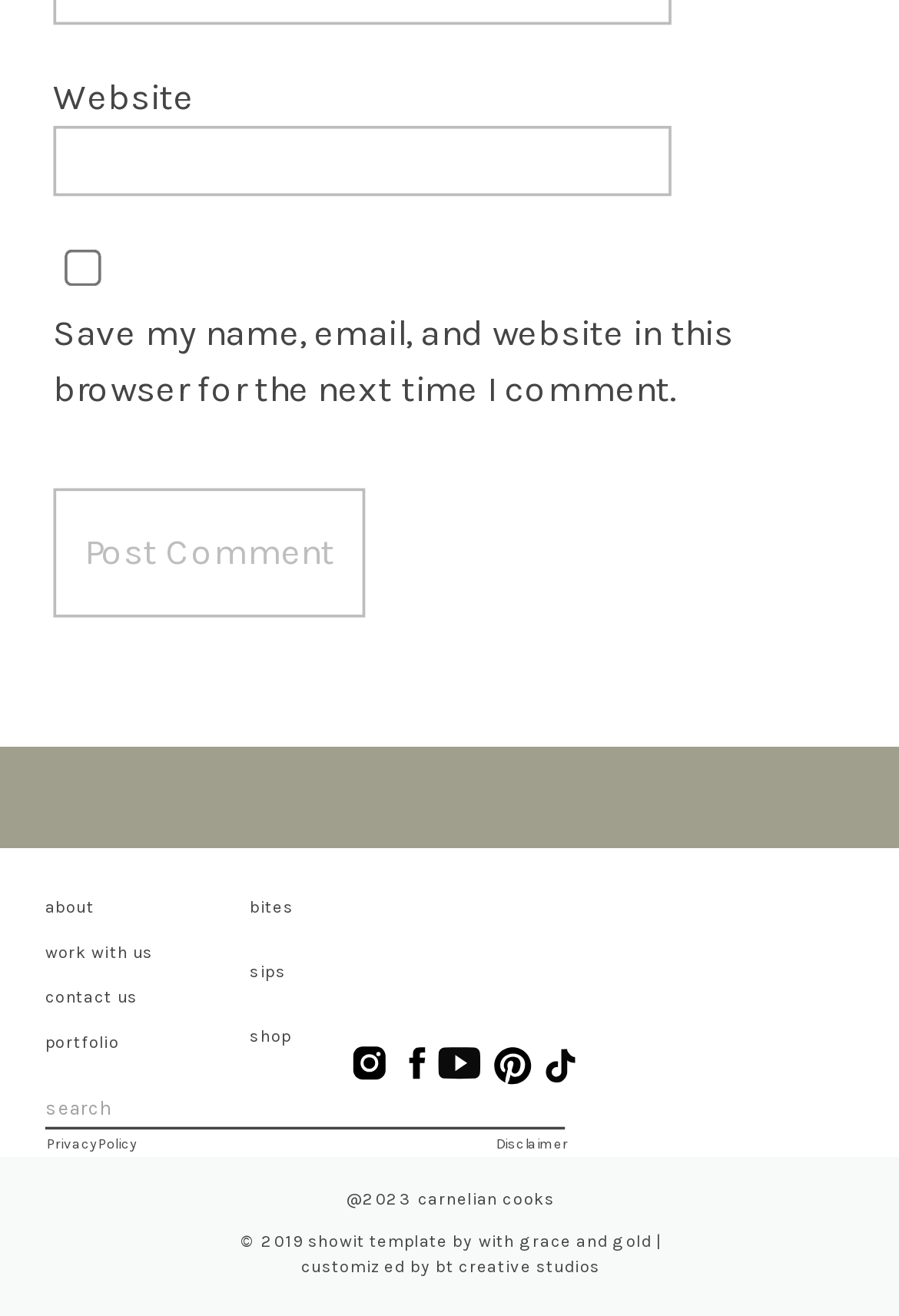Locate the UI element described by About and provide its bounding box coordinates. Use the format (top-left x, top-left y, bottom-right x, bottom-right y) with all values as floating point numbers between 0 and 1.

[0.05, 0.681, 0.35, 0.715]